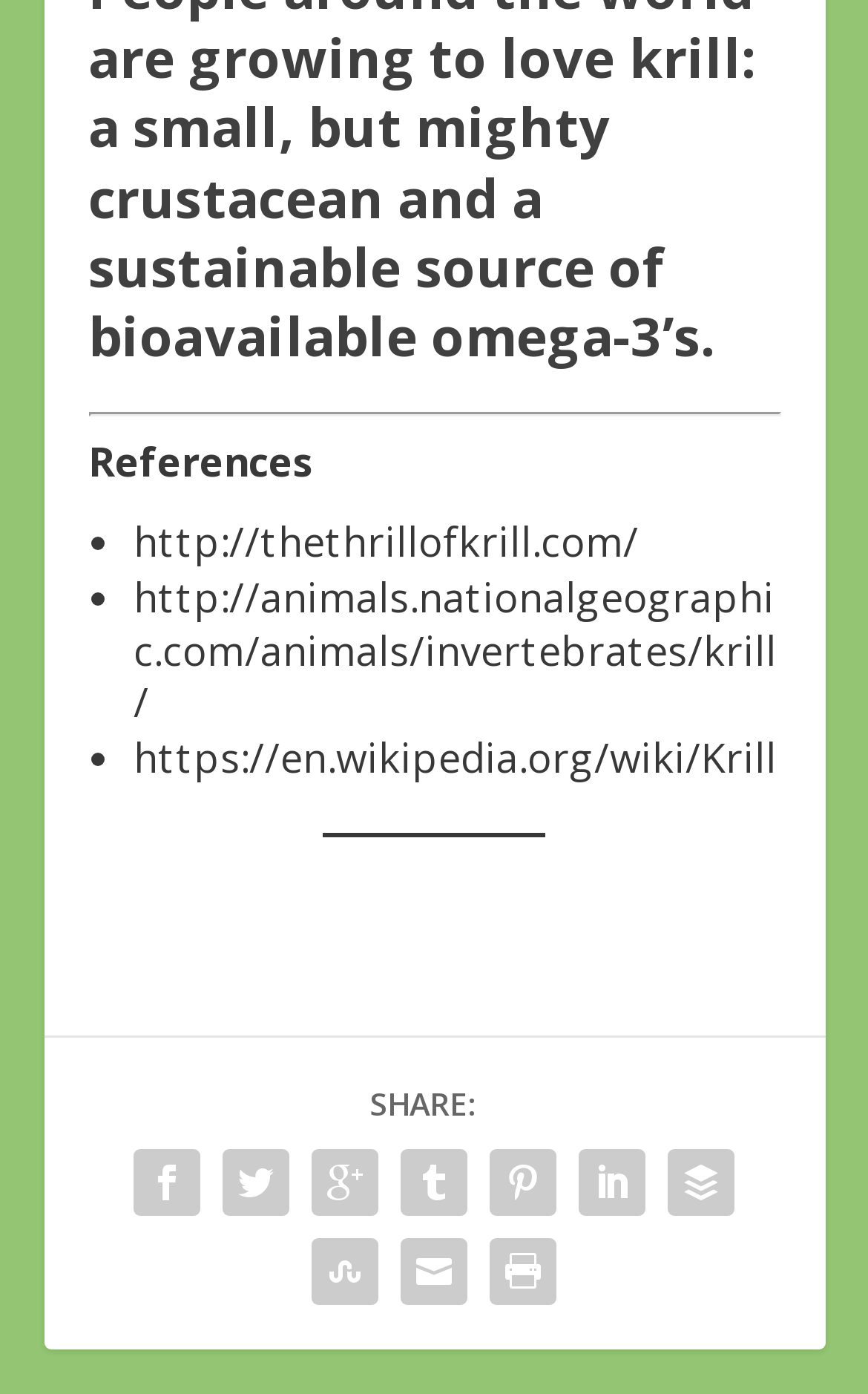Could you locate the bounding box coordinates for the section that should be clicked to accomplish this task: "Visit the National Geographic krill page".

[0.154, 0.409, 0.895, 0.522]